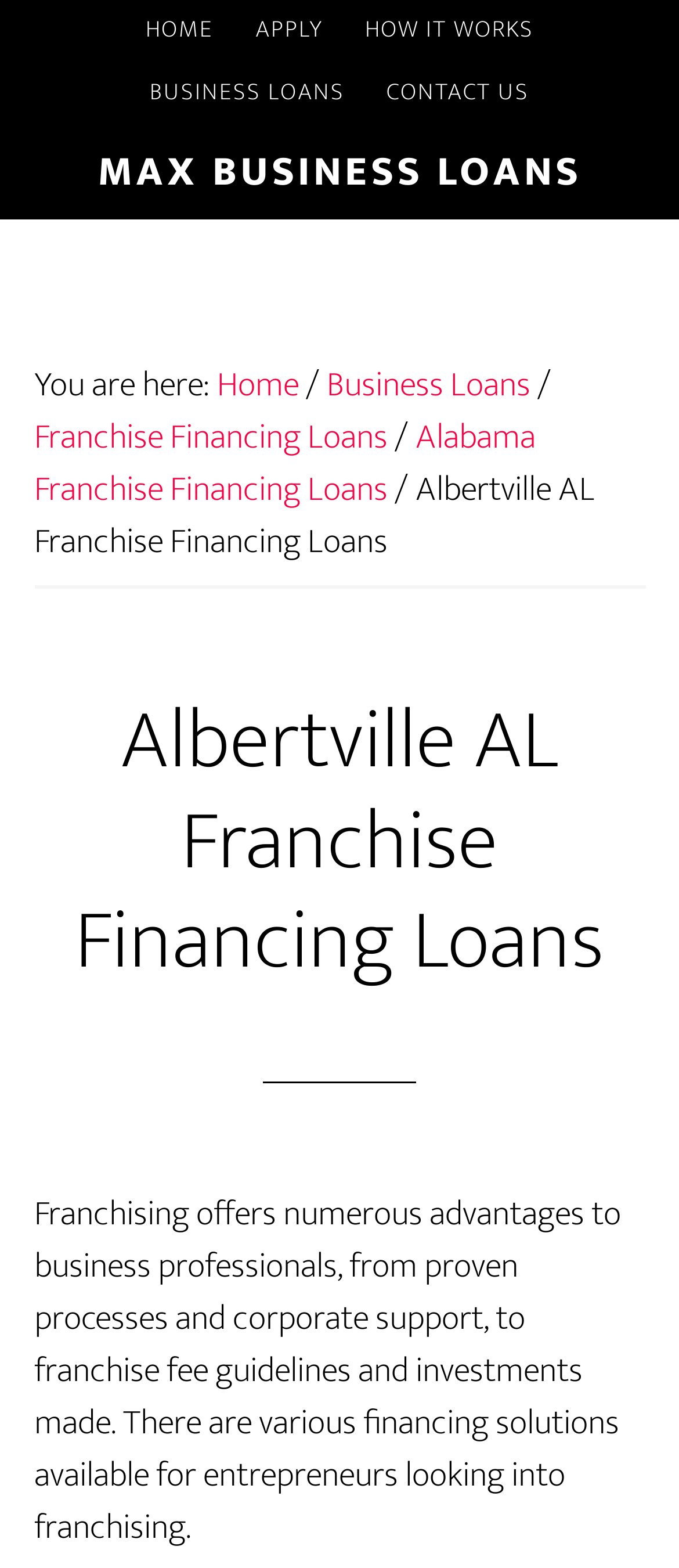What is the location focus of the page?
Please ensure your answer to the question is detailed and covers all necessary aspects.

The breadcrumb navigation and page content indicate that the page is focused on franchise financing loans specifically for Albertville, AL.